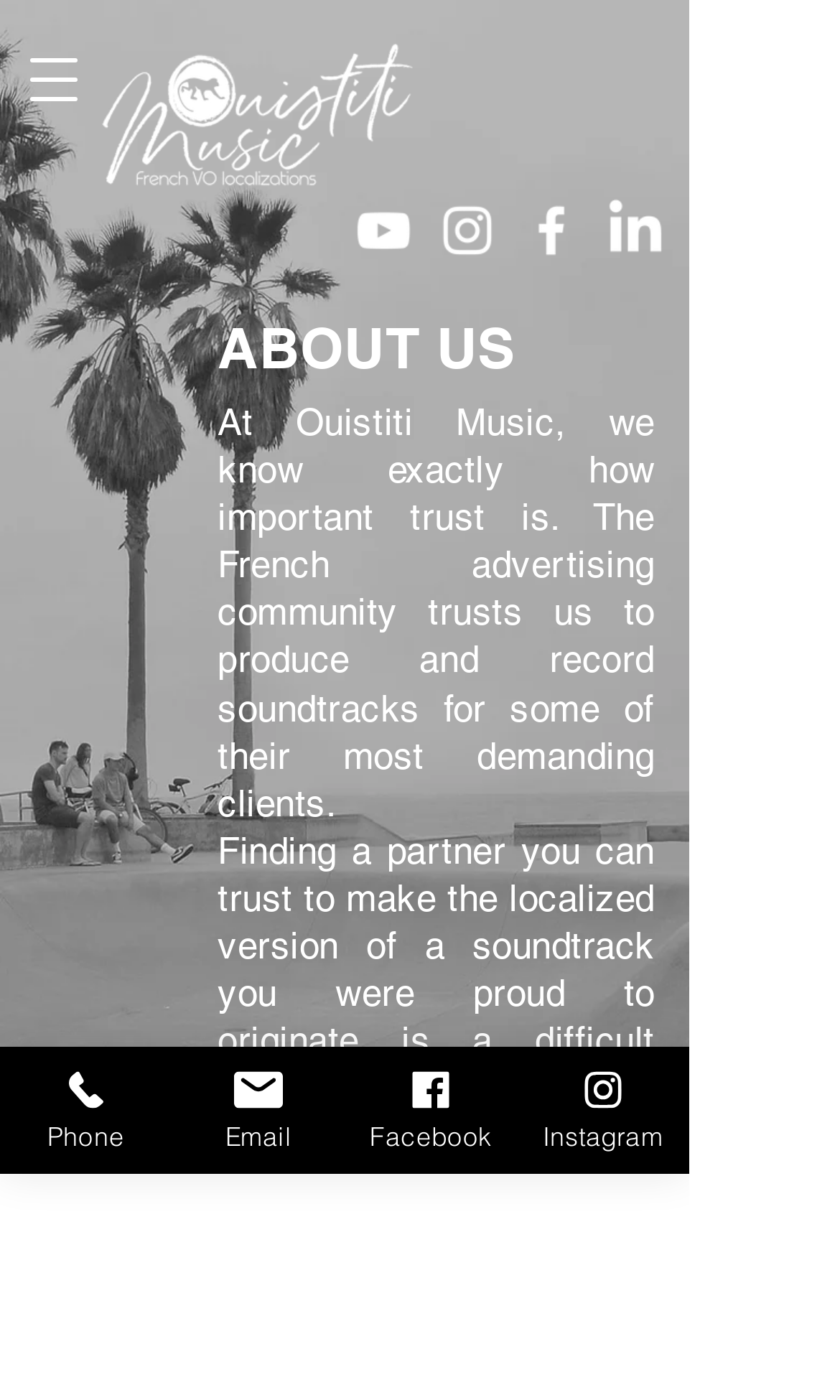Predict the bounding box coordinates of the UI element that matches this description: "aria-label="Open navigation menu"". The coordinates should be in the format [left, top, right, bottom] with each value between 0 and 1.

[0.0, 0.018, 0.128, 0.095]